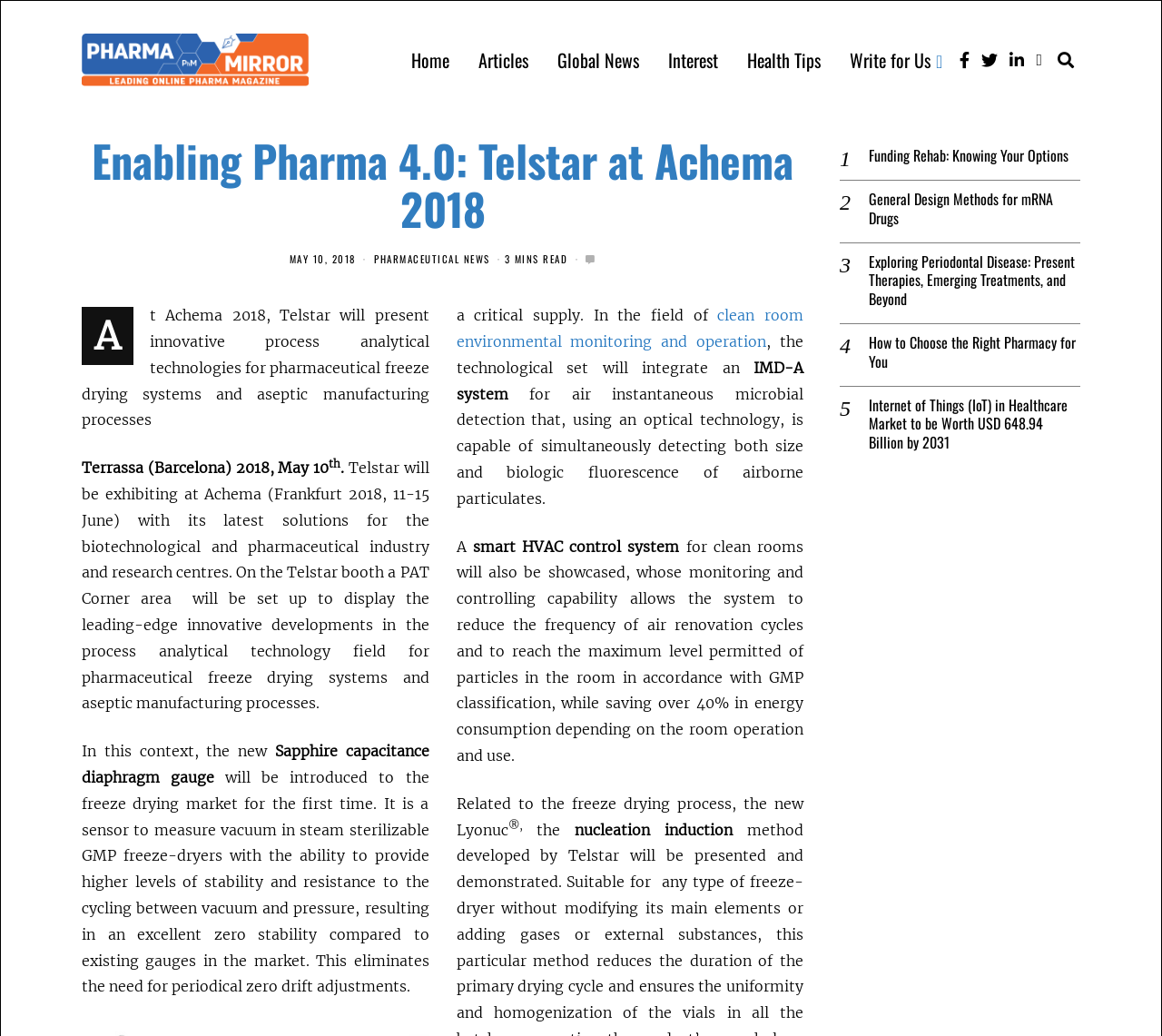Where is Achema 2018 taking place?
Answer the question with a single word or phrase derived from the image.

Frankfurt